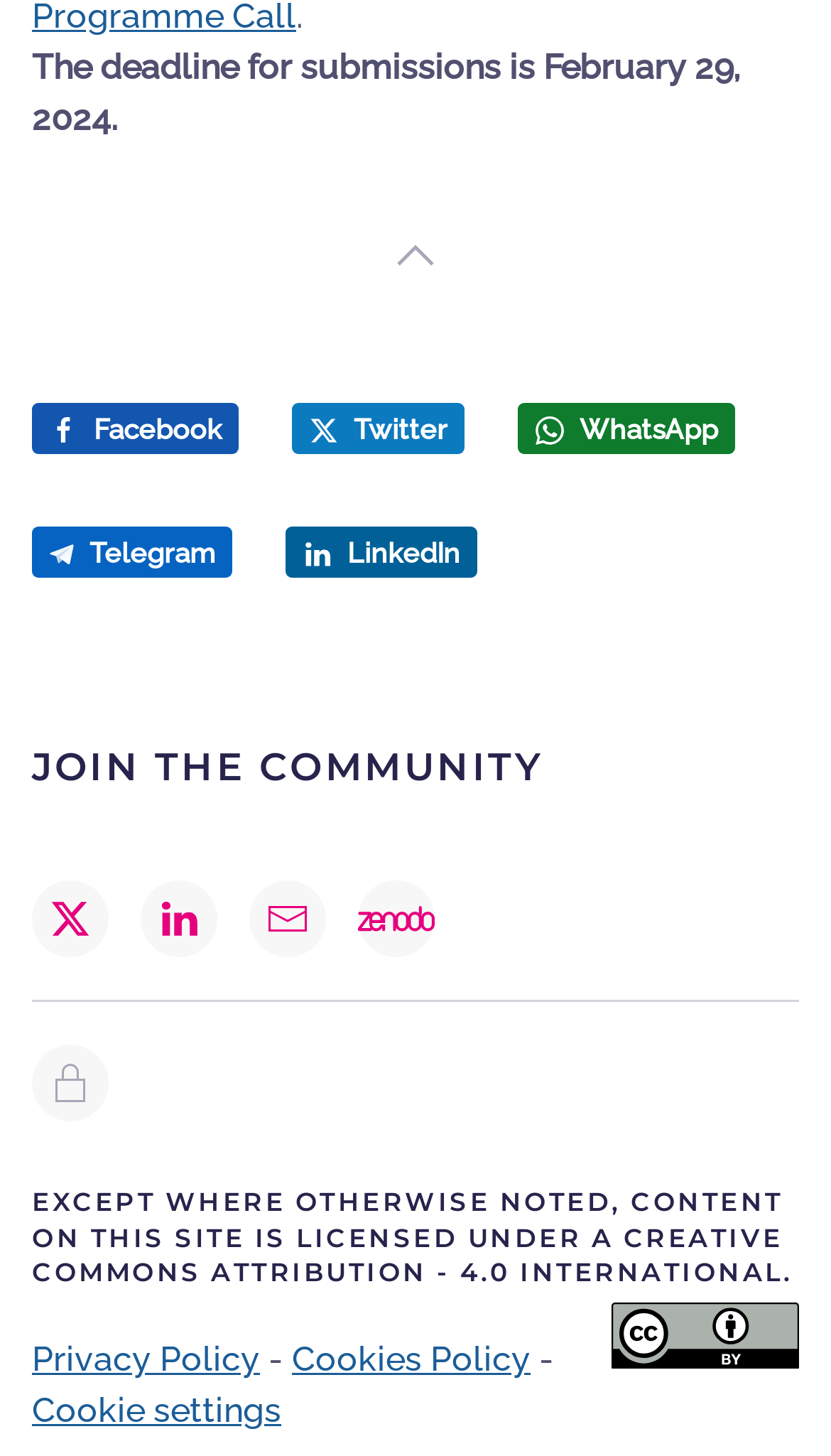Locate the bounding box coordinates of the item that should be clicked to fulfill the instruction: "Click to enter".

[0.038, 0.717, 0.131, 0.77]